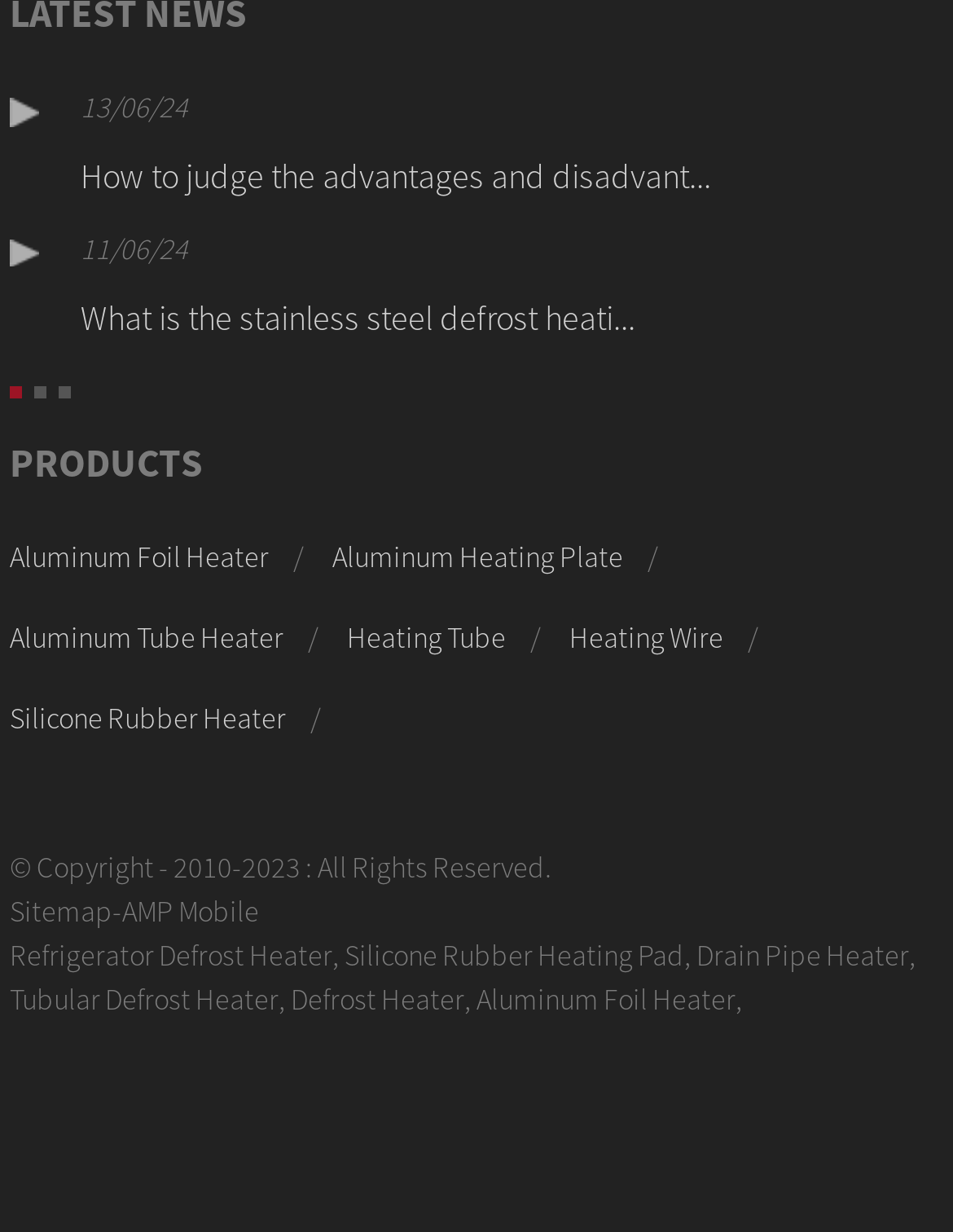Please specify the bounding box coordinates of the region to click in order to perform the following instruction: "learn about Refrigerator Defrost Heater".

[0.01, 0.759, 0.348, 0.789]